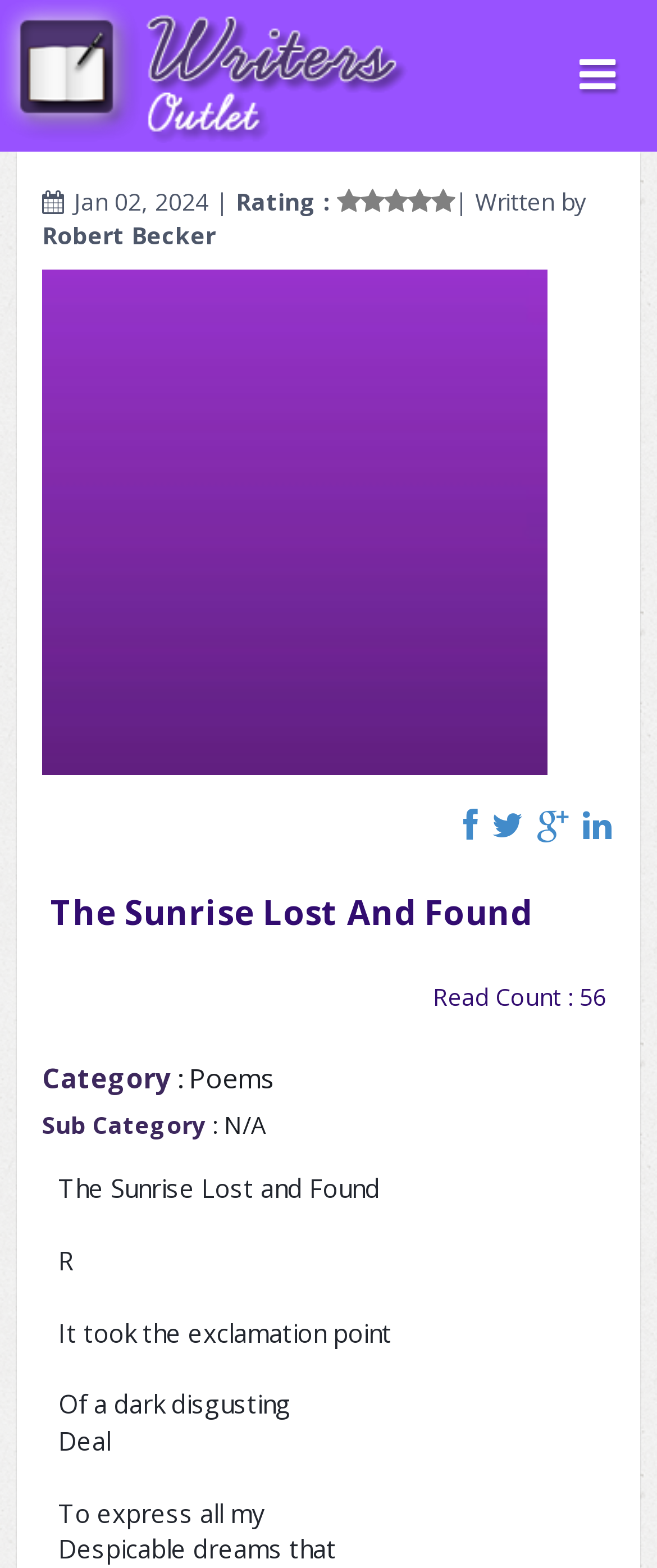What is the author of the current article?
Give a detailed and exhaustive answer to the question.

I found the author's name by looking at the static text elements on the webpage. Specifically, I found the text 'Written by' followed by the author's name 'Robert Becker'.